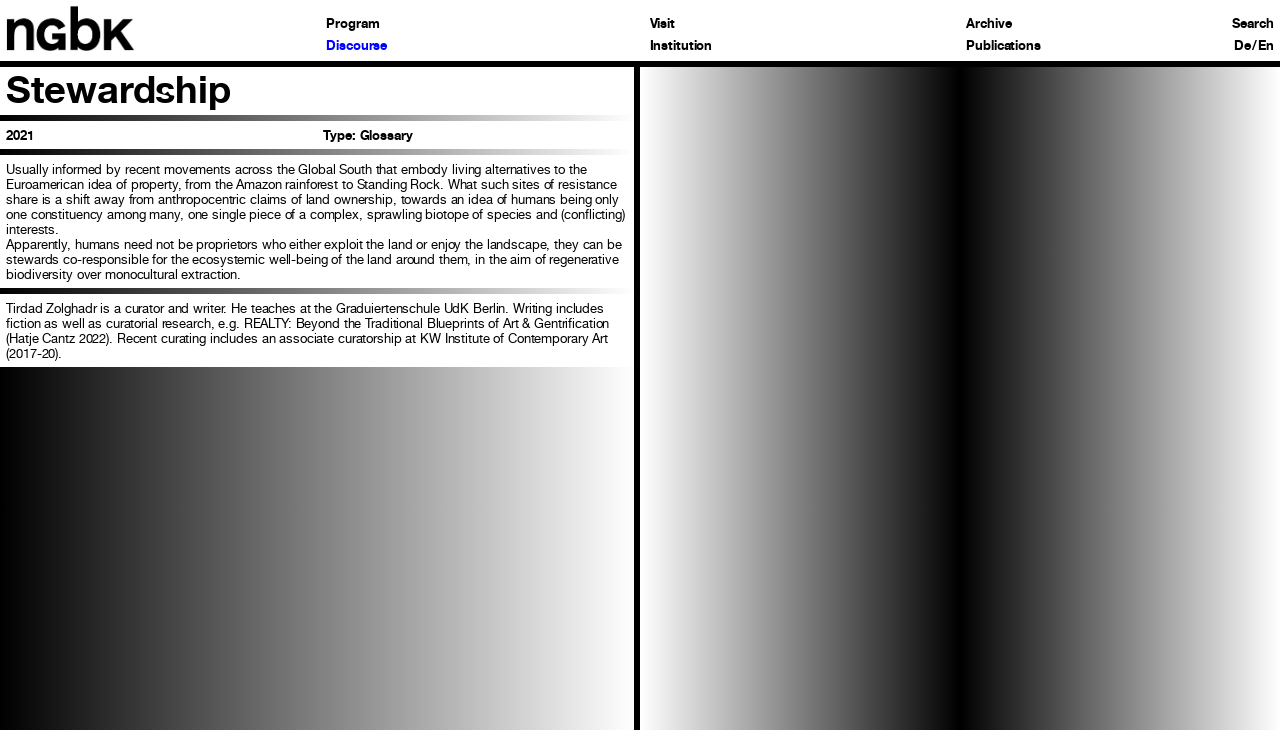Identify the bounding box coordinates of the area you need to click to perform the following instruction: "search for something".

[0.963, 0.025, 0.995, 0.042]